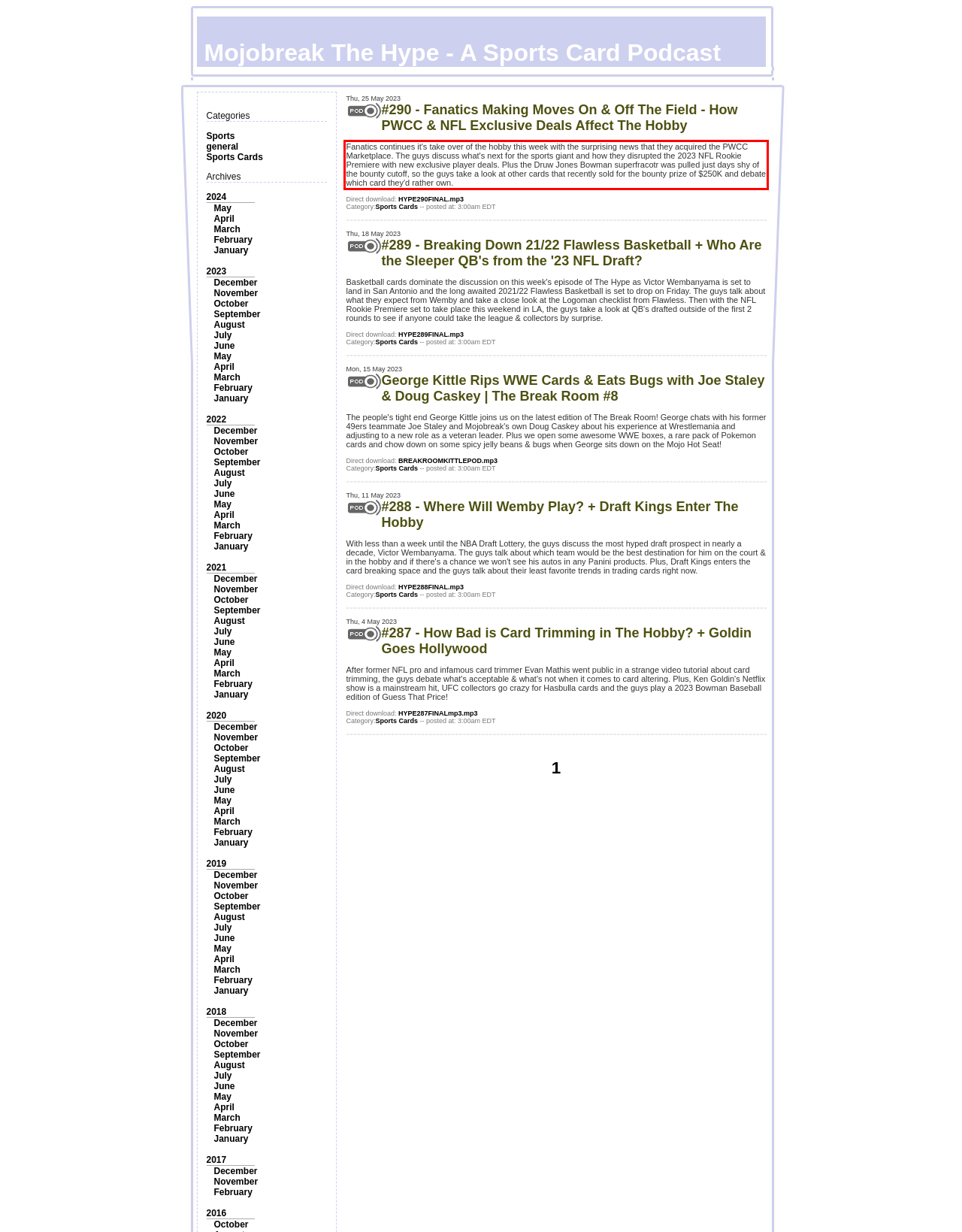Perform OCR on the text inside the red-bordered box in the provided screenshot and output the content.

Fanatics continues it's take over of the hobby this week with the surprising news that they acquired the PWCC Marketplace. The guys discuss what's next for the sports giant and how they disrupted the 2023 NFL Rookie Premiere with new exclusive player deals. Plus the Druw Jones Bowman superfracotr was pulled just days shy of the bounty cutoff, so the guys take a look at other cards that recently sold for the bounty prize of $250K and debate which card they'd rather own.